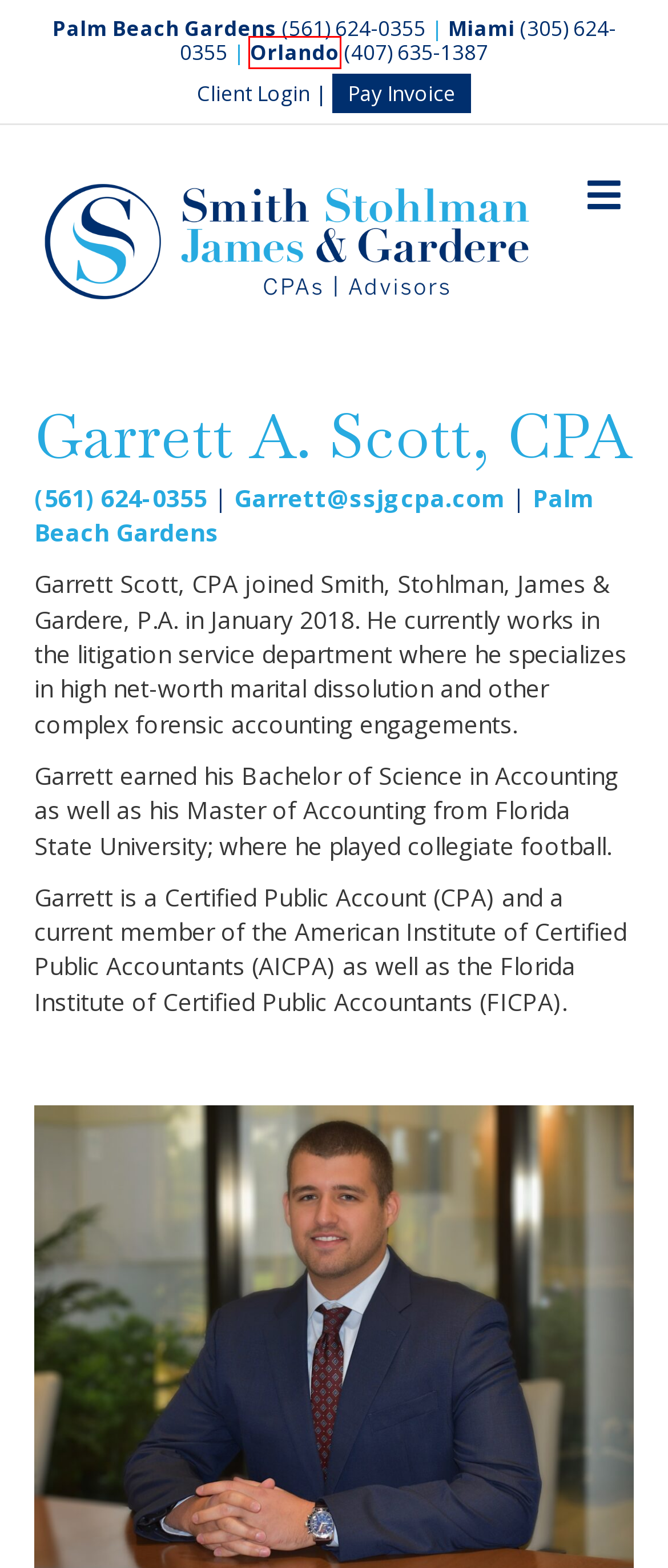Given a screenshot of a webpage with a red bounding box, please pick the webpage description that best fits the new webpage after clicking the element inside the bounding box. Here are the candidates:
A. Palm Beach Gardens Leading Accounting Firm - Smith Stohlman James & Gardere
B. Miami’s Top Accounting Firm - Smith Stohlman James & Gardere
C. Smith, Stohlman, James and Gardere - Smith Stohlman James & Gardere
D. iPosPays Payment Form
E. News - Smith Stohlman James & Gardere
F. Succession Planning: Ensuring a Smooth Transition for Business Continuity
G. Top Accounting Firm in Orlando - Smith Stohlman James & Gardere
H. Login

G